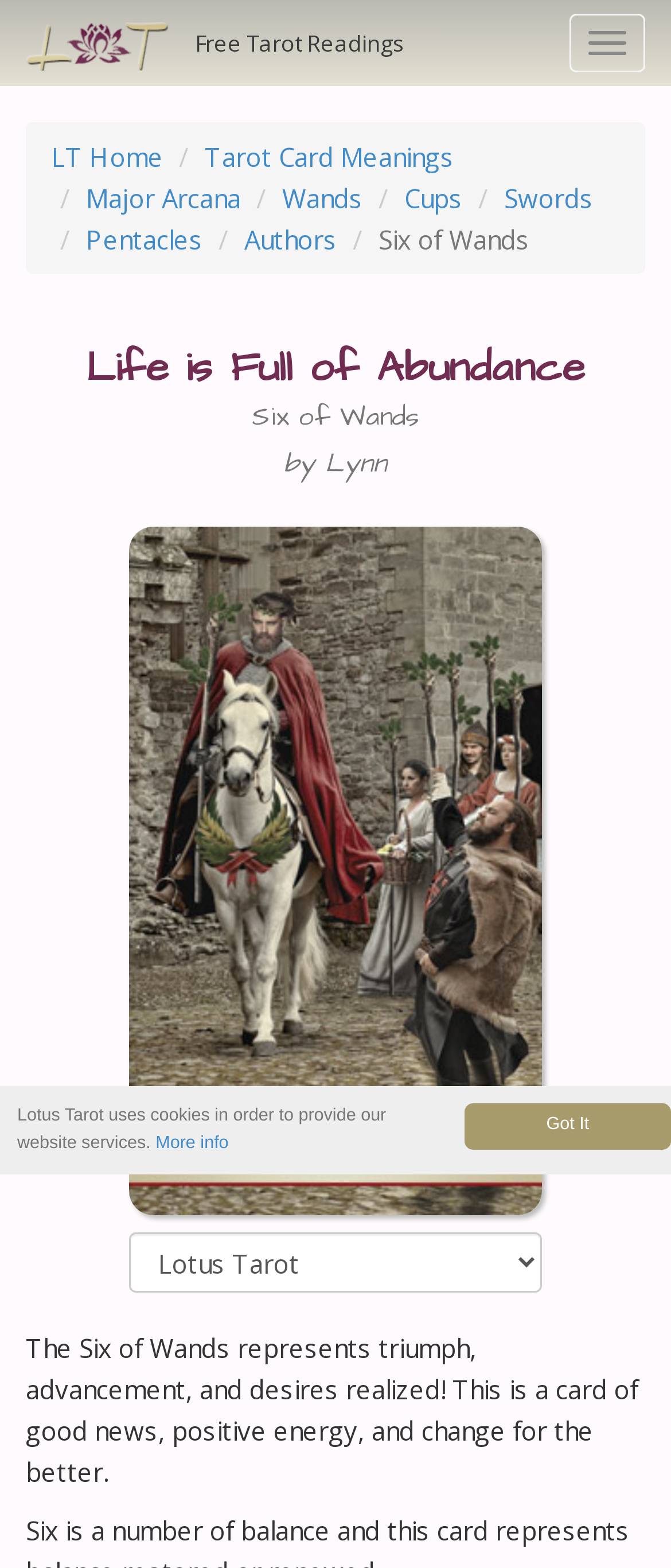Determine the bounding box coordinates of the clickable element to complete this instruction: "Go to Tarot Card Meanings". Provide the coordinates in the format of four float numbers between 0 and 1, [left, top, right, bottom].

[0.305, 0.089, 0.677, 0.111]